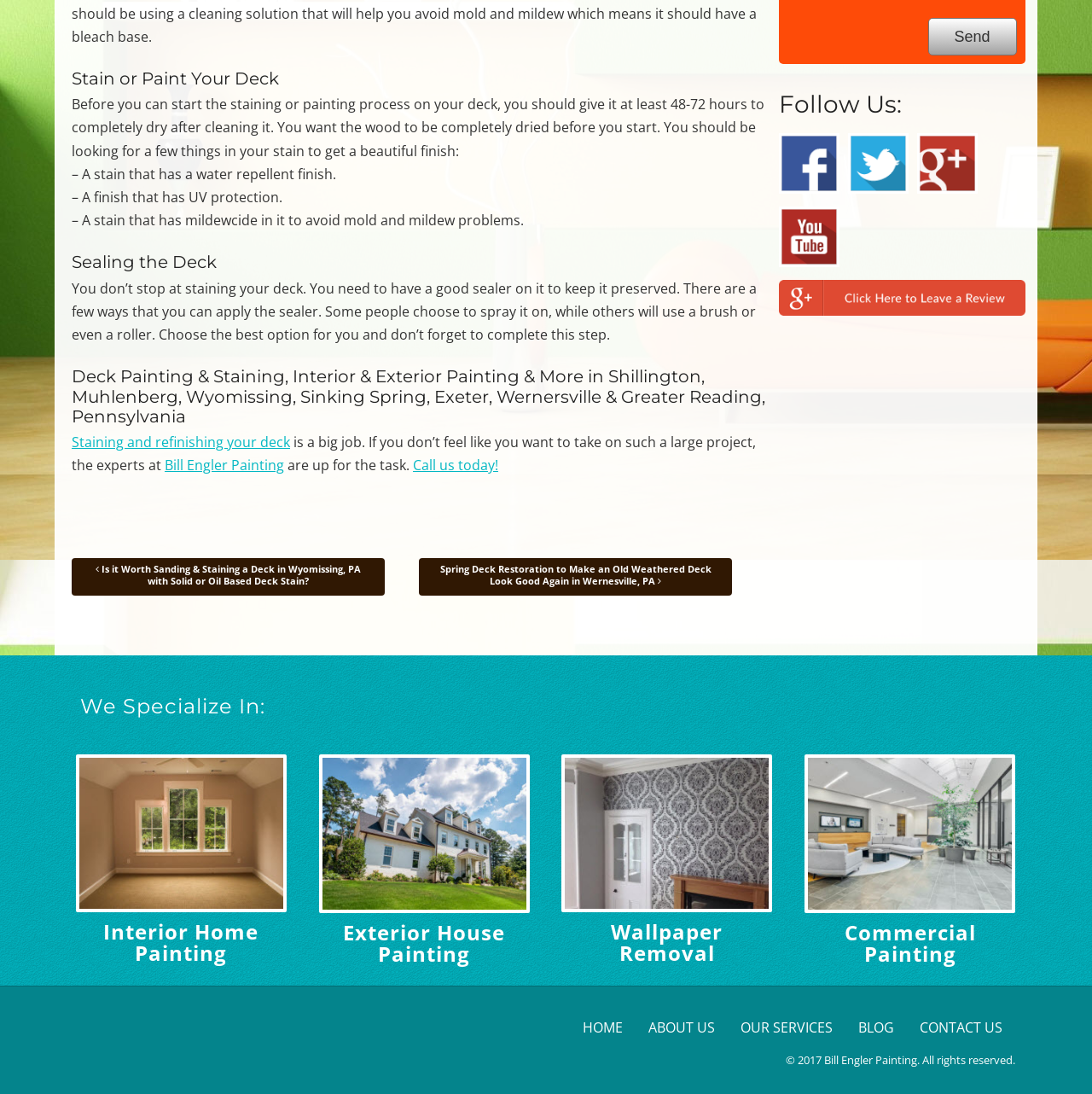Using the description "HOME", predict the bounding box of the relevant HTML element.

[0.534, 0.93, 0.57, 0.947]